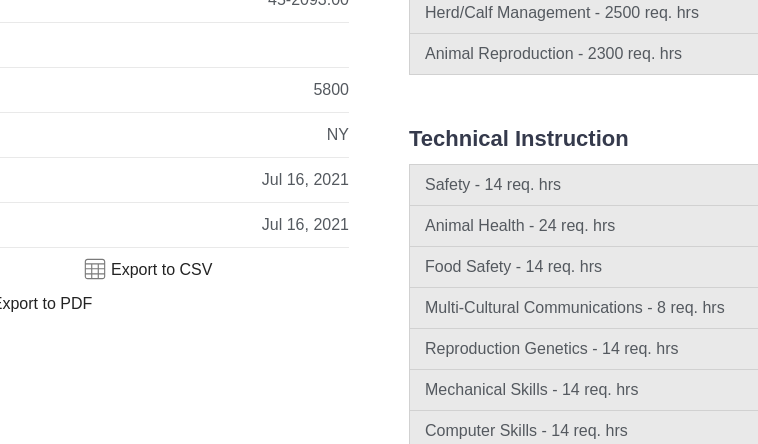Use one word or a short phrase to answer the question provided: 
How many hours are required for the apprenticeship?

5,800 hours